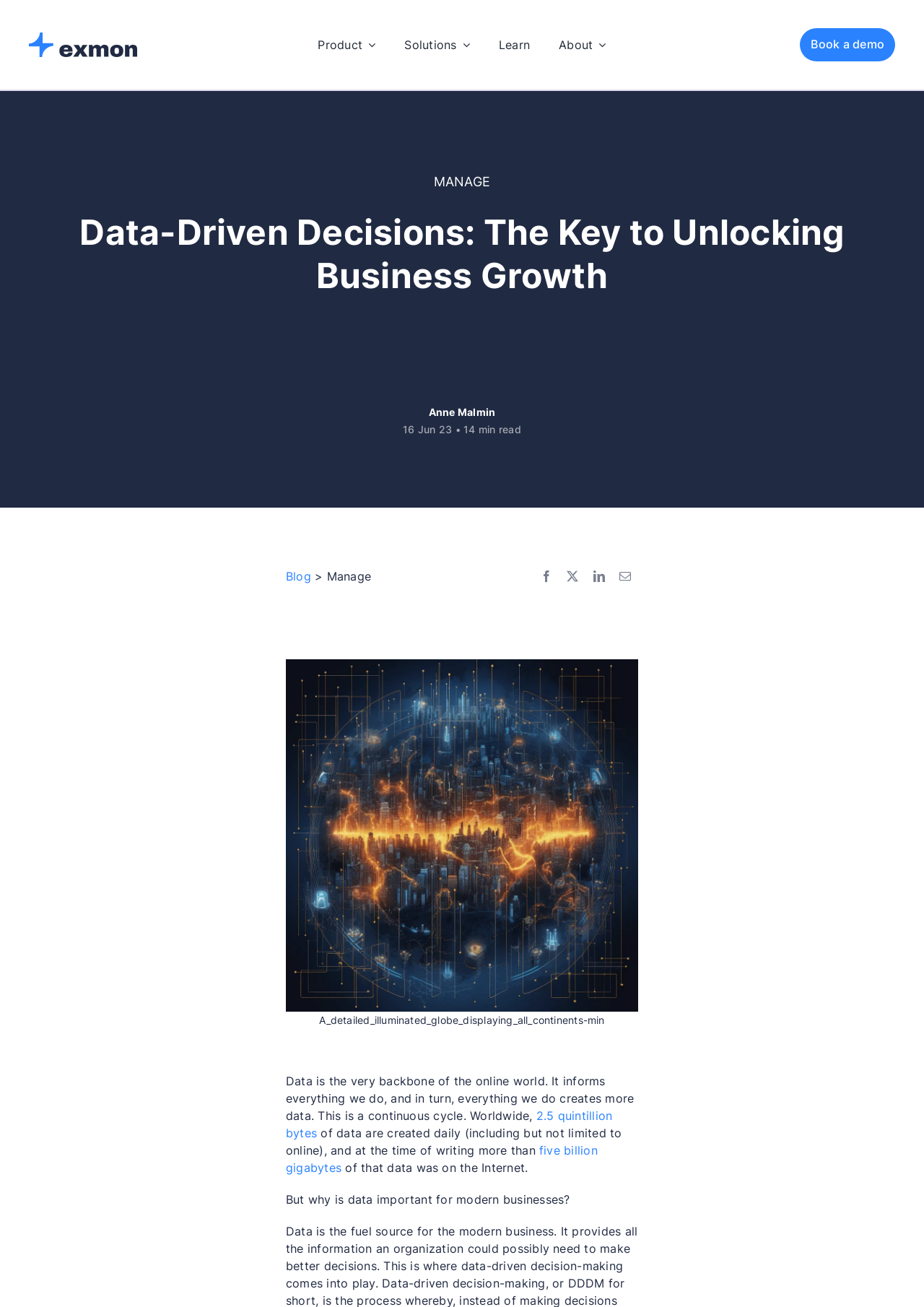Please find the bounding box for the UI element described by: "2.5 quintillion bytes".

[0.309, 0.848, 0.663, 0.872]